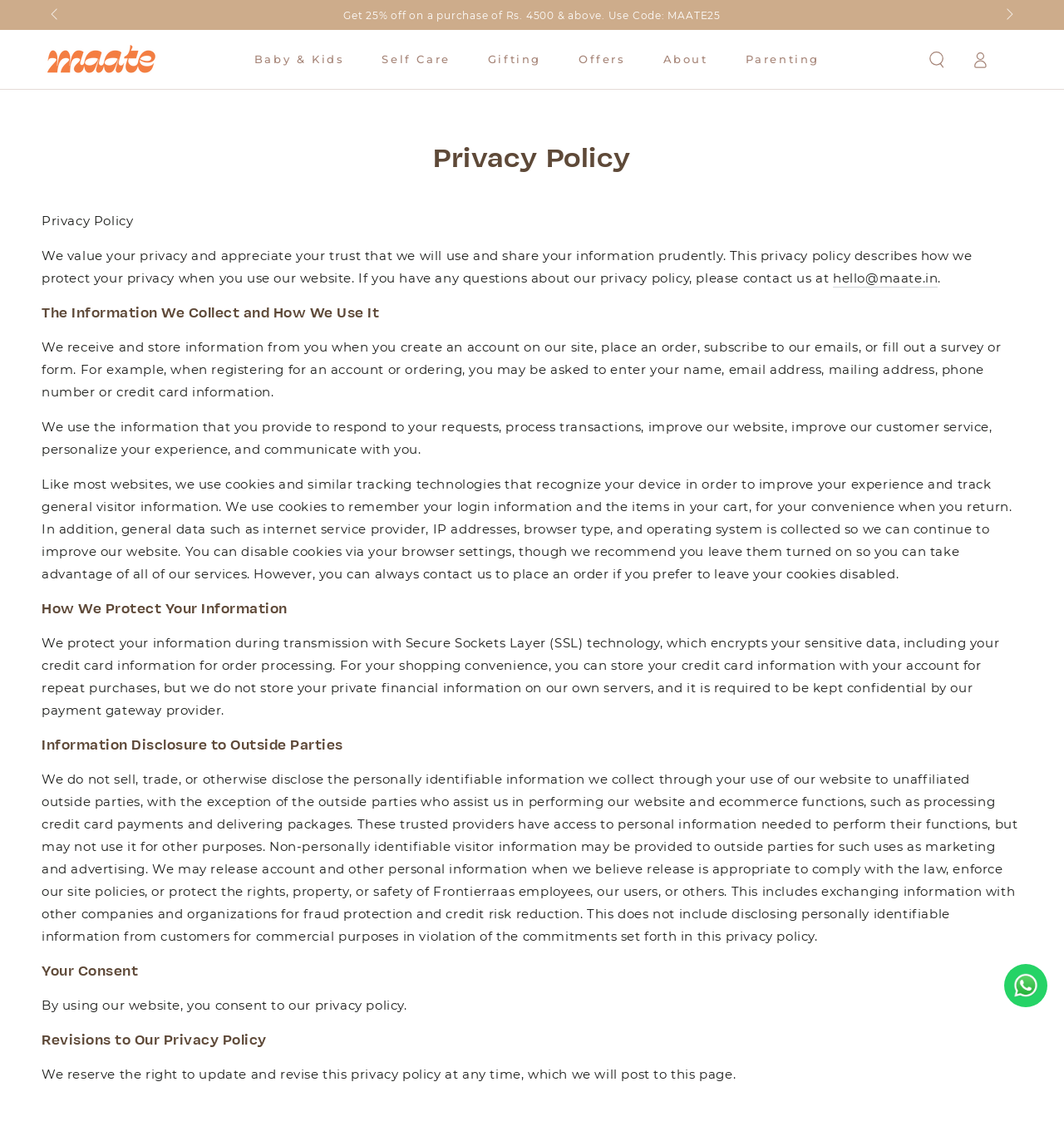What is the purpose of cookies on this website?
Provide a detailed answer to the question, using the image to inform your response.

The webpage explains that cookies are used to improve the user experience by remembering login information and the items in the user's cart. This allows users to have a more convenient and personalized experience on the website.